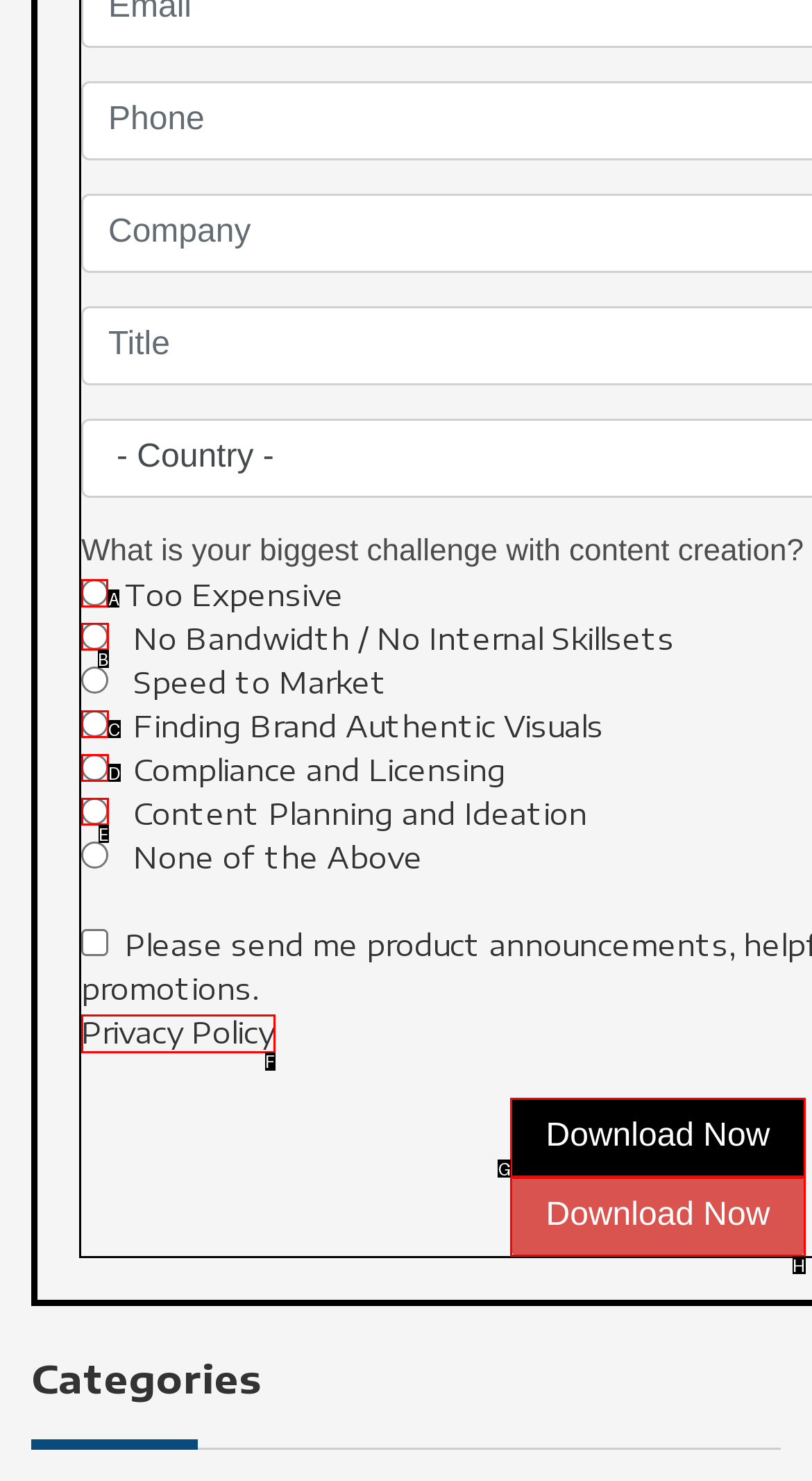Tell me which one HTML element I should click to complete this task: Select an option for the biggest challenge with content creation Answer with the option's letter from the given choices directly.

A